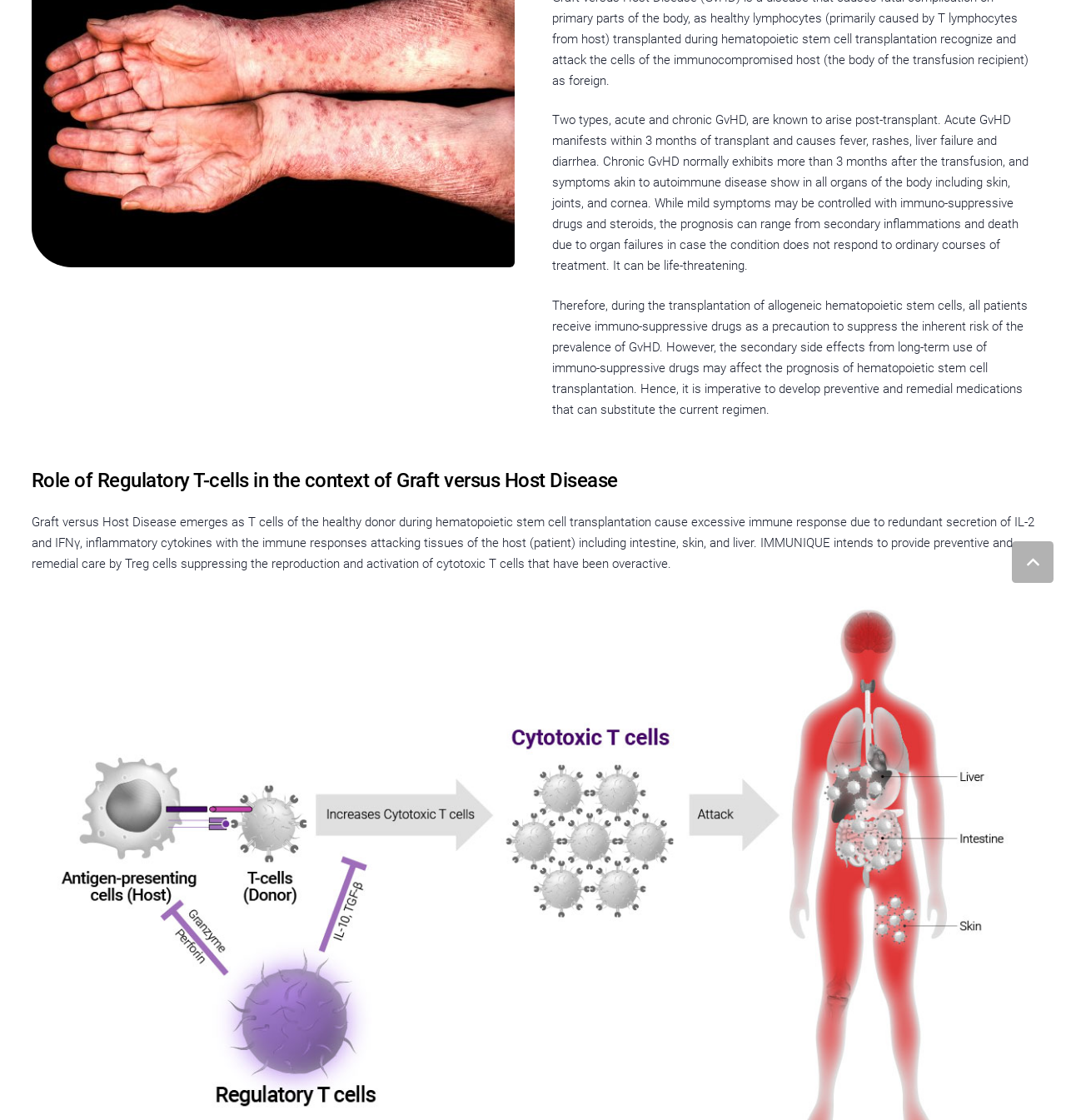Please find the bounding box for the following UI element description. Provide the coordinates in (top-left x, top-left y, bottom-right x, bottom-right y) format, with values between 0 and 1: CELLTREE Cord Blood Bank

[0.766, 0.354, 0.898, 0.366]